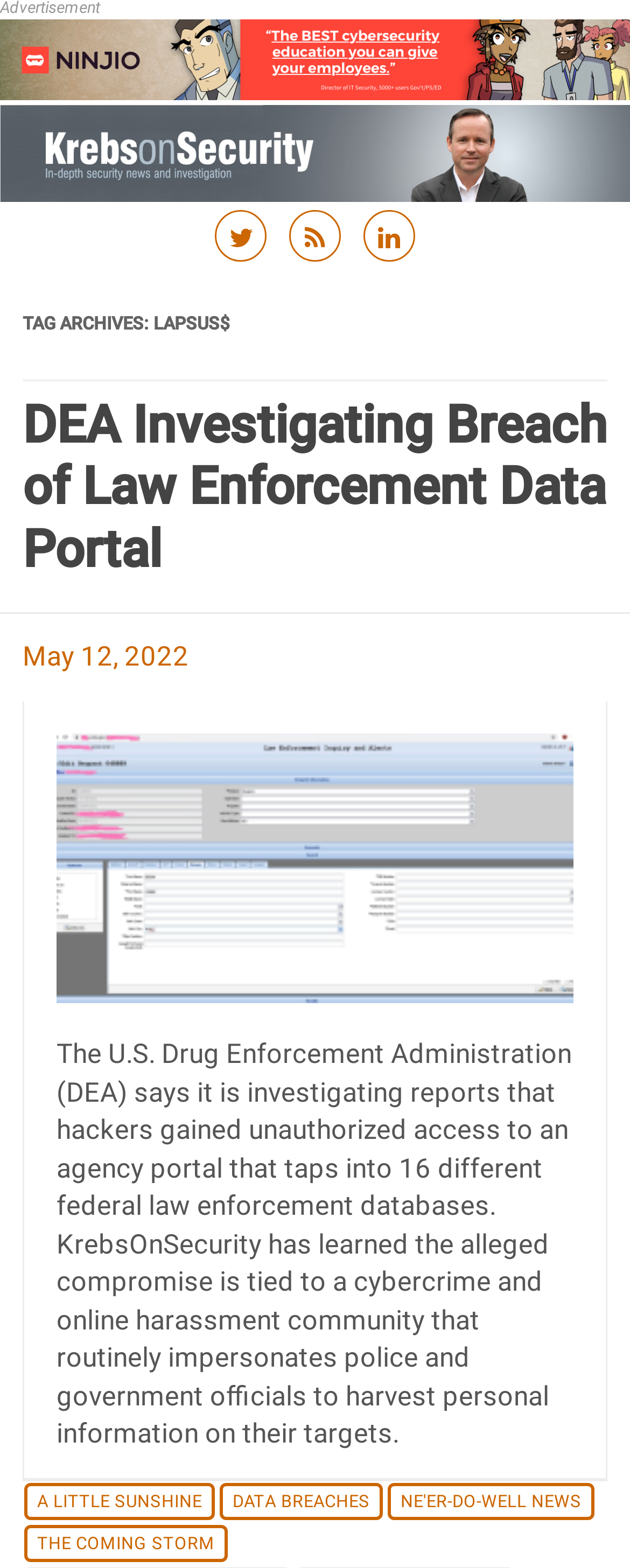Locate the bounding box for the described UI element: "Weak lensing aperture mass maps". Ensure the coordinates are four float numbers between 0 and 1, formatted as [left, top, right, bottom].

None